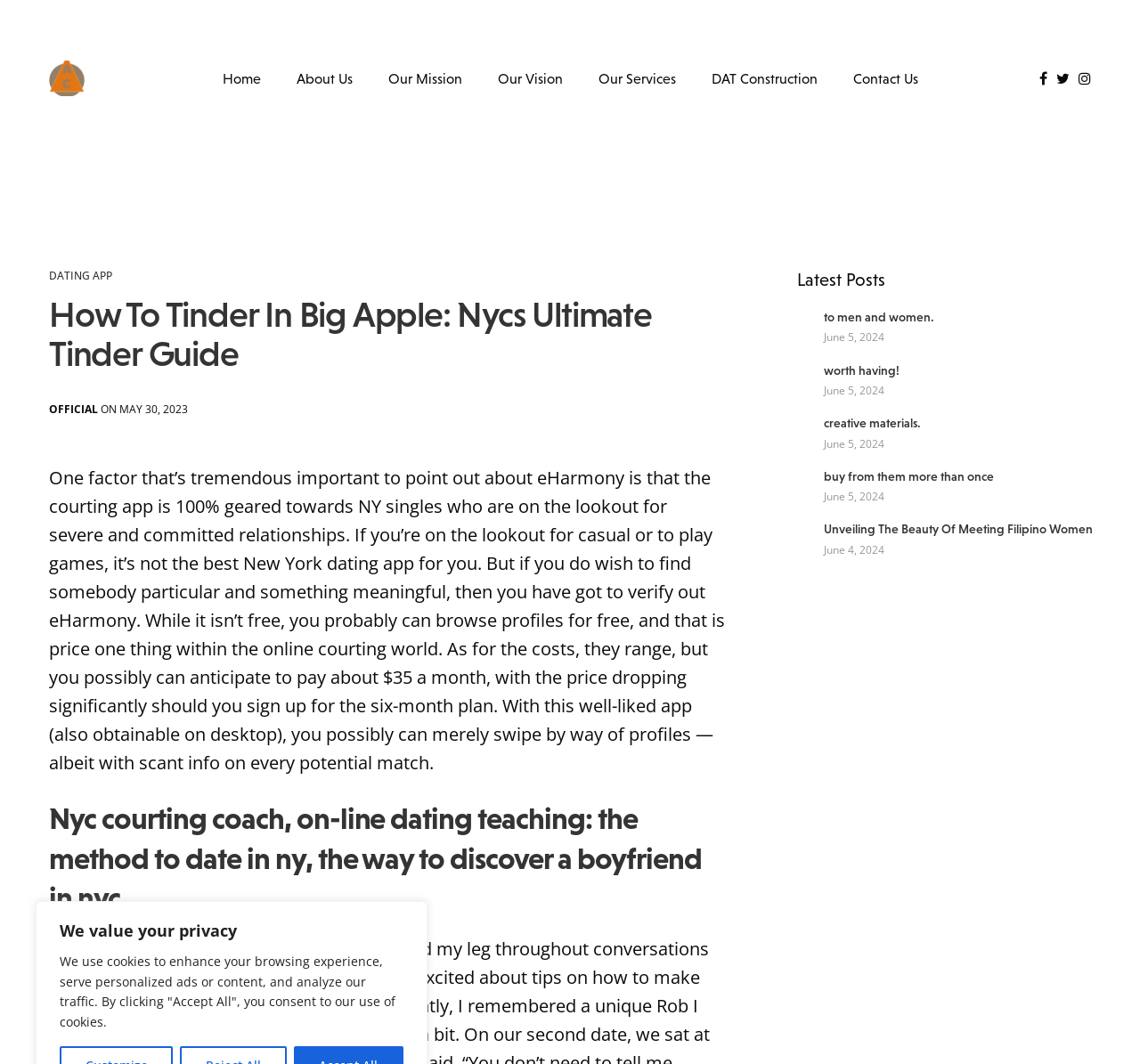What type of relationships is eHarmony geared towards?
Kindly offer a detailed explanation using the data available in the image.

The webpage explicitly states that eHarmony is 100% geared towards NY singles who are looking for serious and committed relationships, implying that it is not suitable for casual or game-playing purposes.